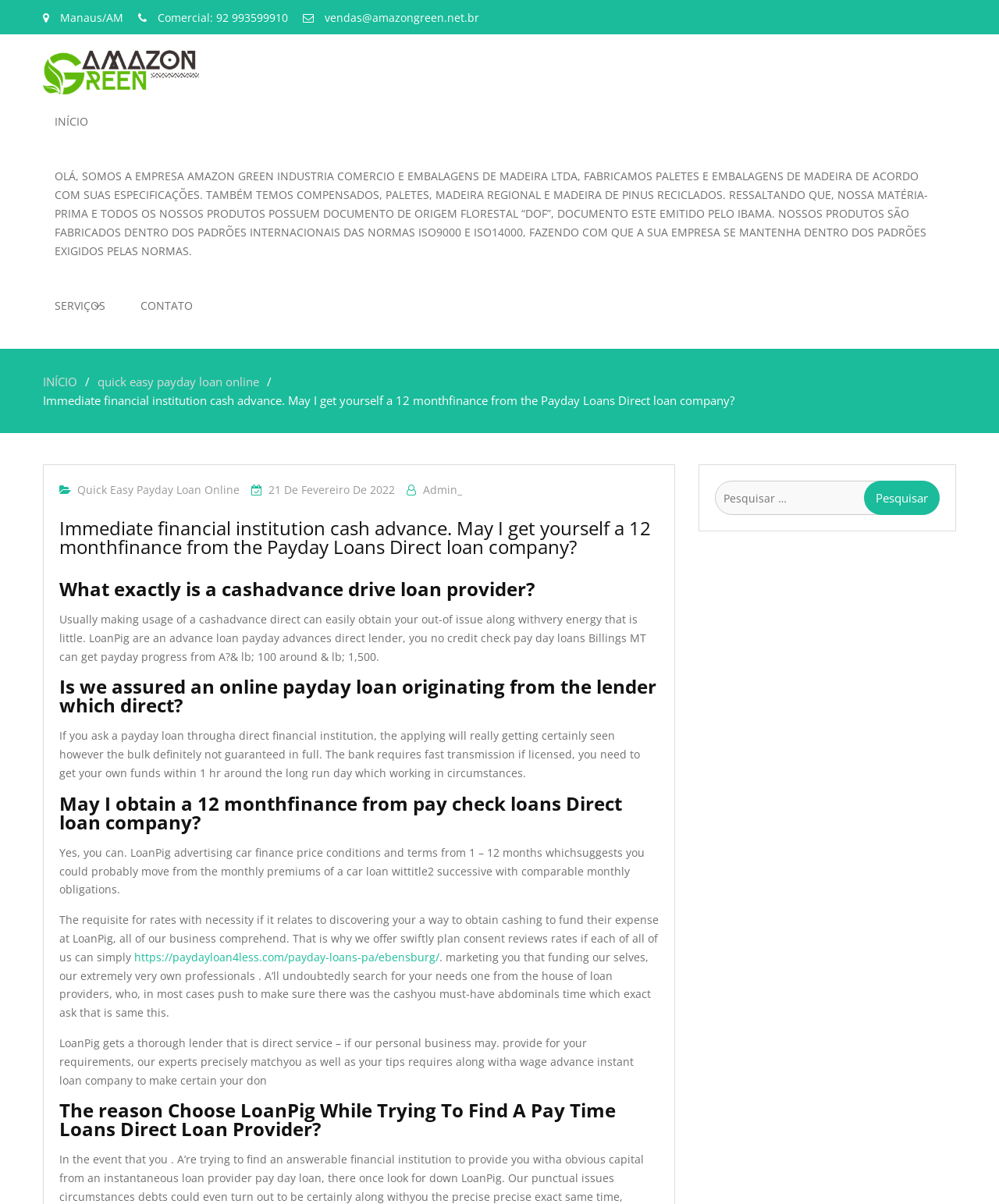Specify the bounding box coordinates of the region I need to click to perform the following instruction: "Click on the 'AMAZON GREEN' link". The coordinates must be four float numbers in the range of 0 to 1, i.e., [left, top, right, bottom].

[0.043, 0.041, 0.199, 0.078]